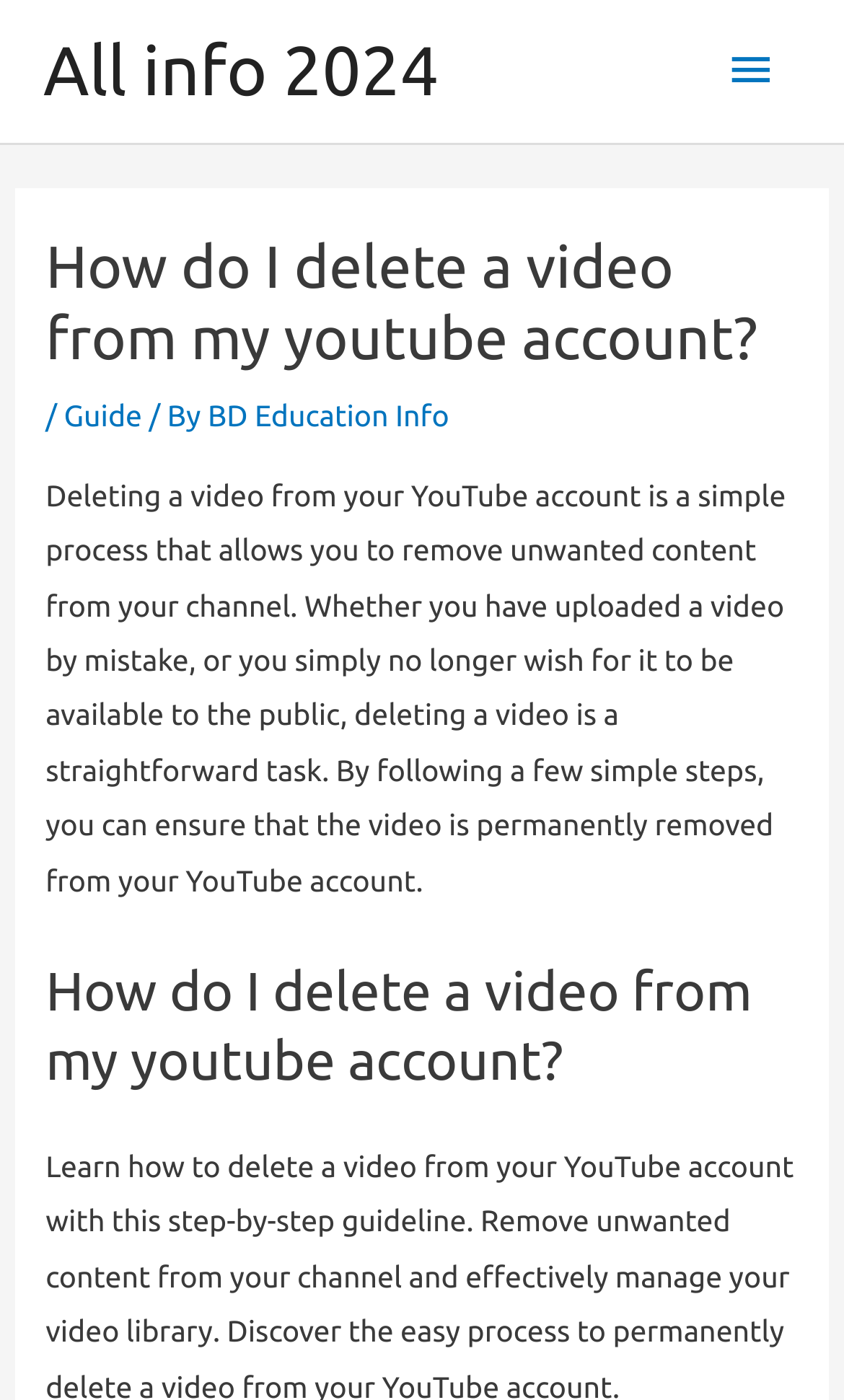Generate a thorough caption that explains the contents of the webpage.

The webpage is about deleting a video from a YouTube account. At the top-left corner, there is a link "All info 2024" and a button "Main Menu" on the top-right corner. Below the button, there is a header section that spans almost the entire width of the page. Within this section, there is a heading "How do I delete a video from my youtube account?" followed by a slash and two links, "Guide" and "BD Education Info", separated by a "By" text.

Below the header section, there is a large block of text that explains the process of deleting a video from a YouTube account. The text describes the simplicity of the process and its purpose, which is to remove unwanted content from a channel. It also mentions that the video can be deleted if it was uploaded by mistake or if the user no longer wants it to be publicly available.

Further down the page, there is another heading "How do I delete a video from my youtube account?" which is likely a subheading or a title for the content that follows.